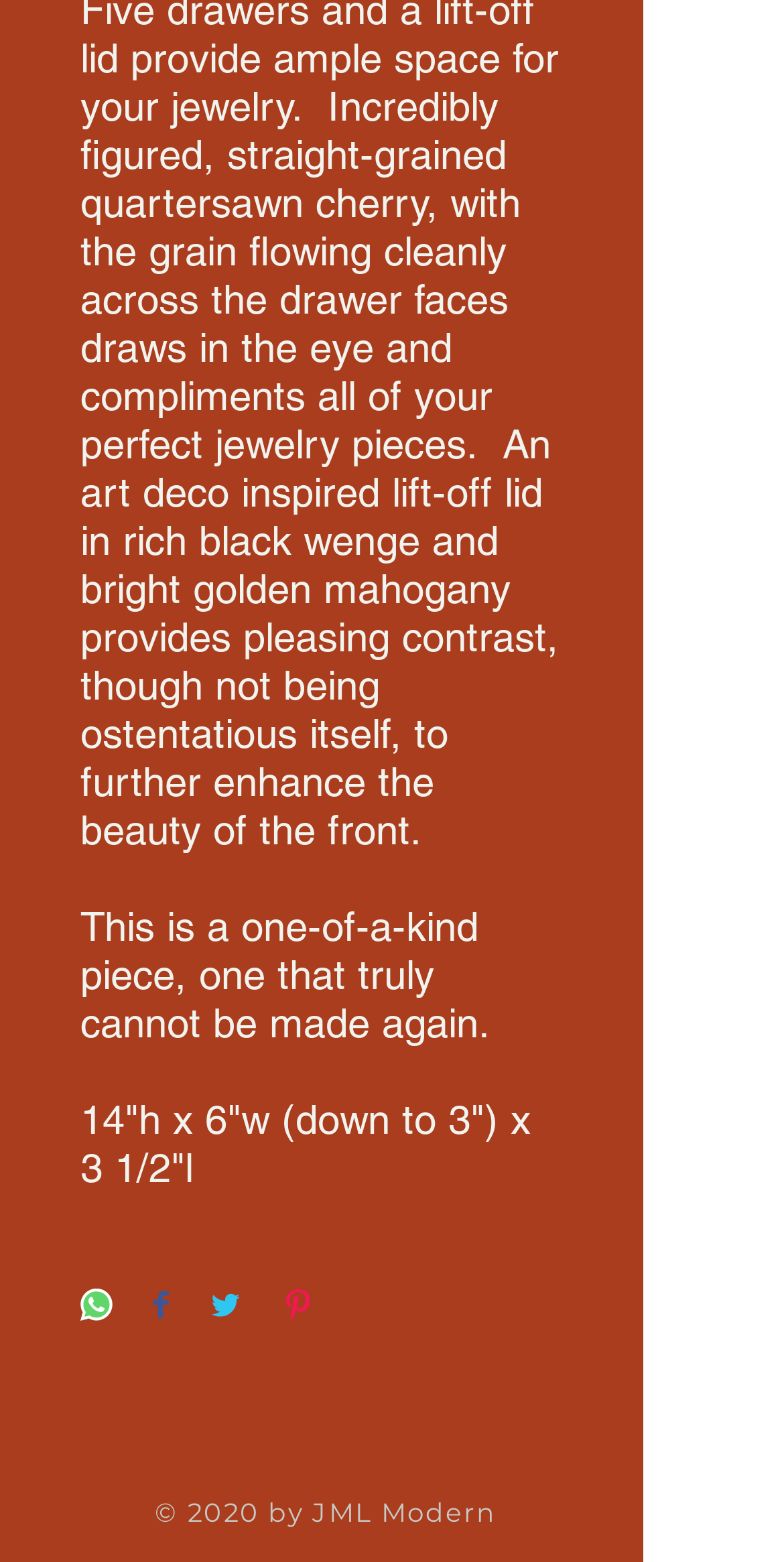Please give a succinct answer using a single word or phrase:
How many social media sharing buttons are there?

4